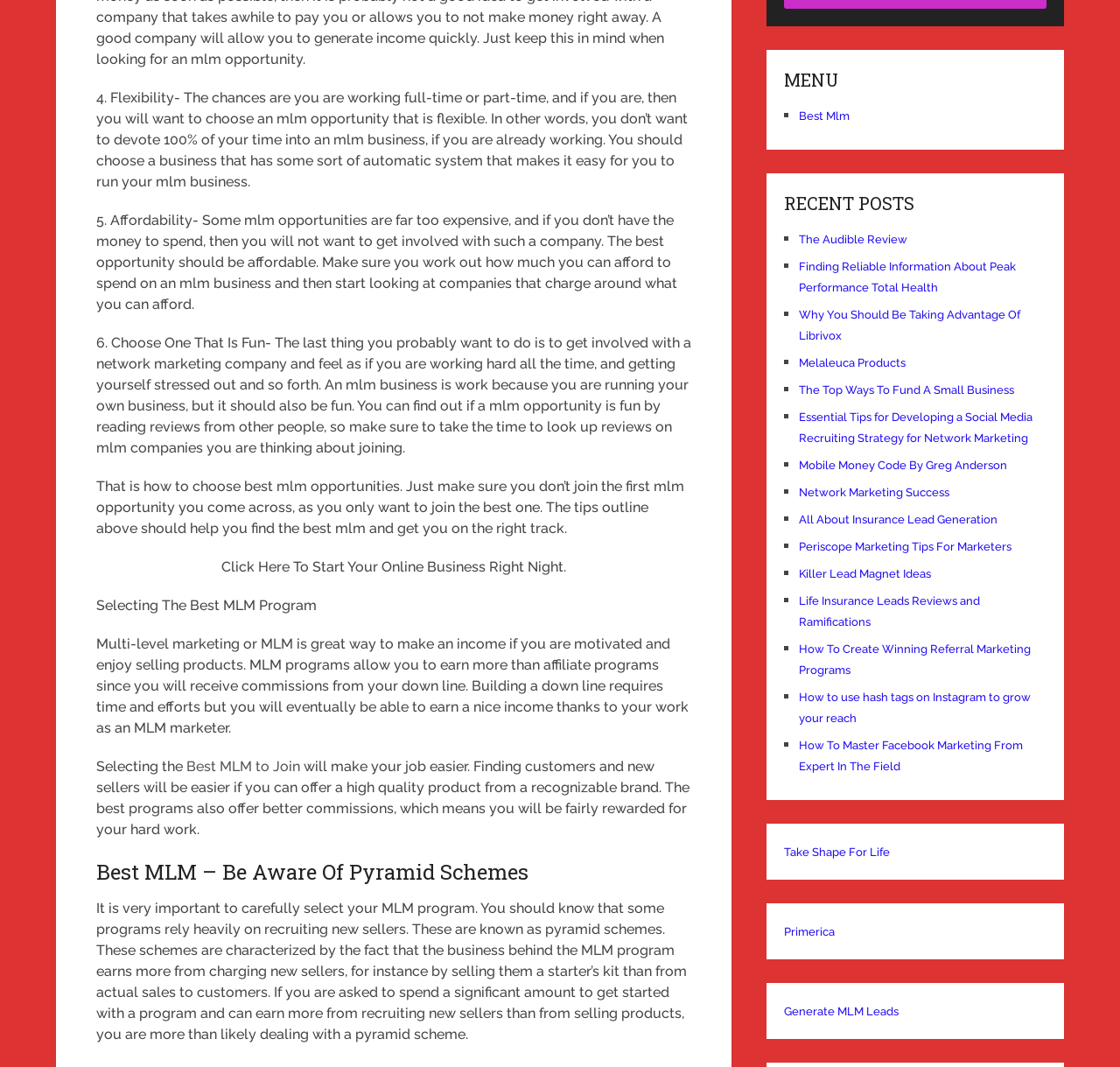What is the warning about in the section 'Best MLM – Be Aware Of Pyramid Schemes'?
Utilize the information in the image to give a detailed answer to the question.

The section 'Best MLM – Be Aware Of Pyramid Schemes' warns about the dangers of pyramid schemes, which are characterized by earning more from recruiting new sellers than from actual sales to customers, and advises readers to be cautious when selecting an MLM program.